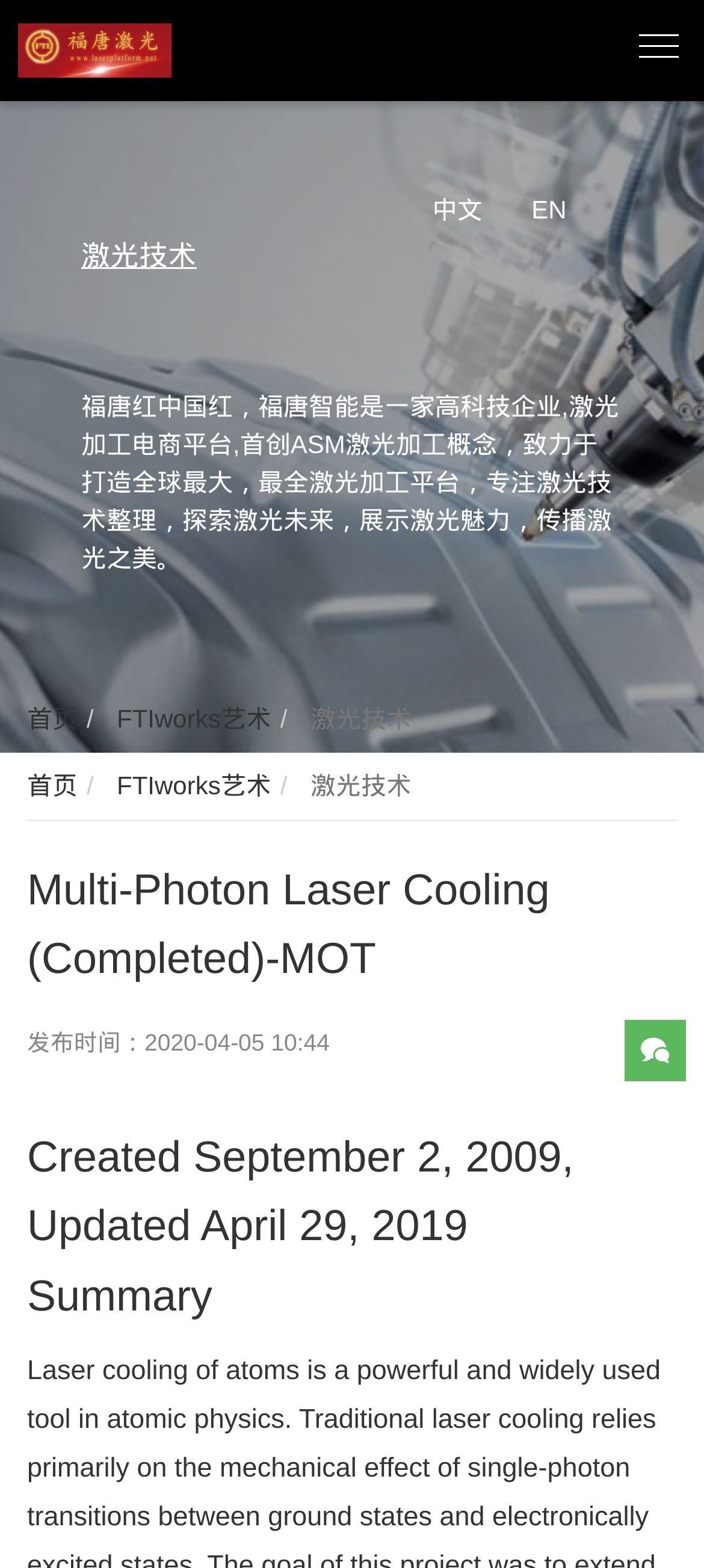Can you extract the headline from the webpage for me?

Multi-Photon Laser Cooling (Completed)-MOT